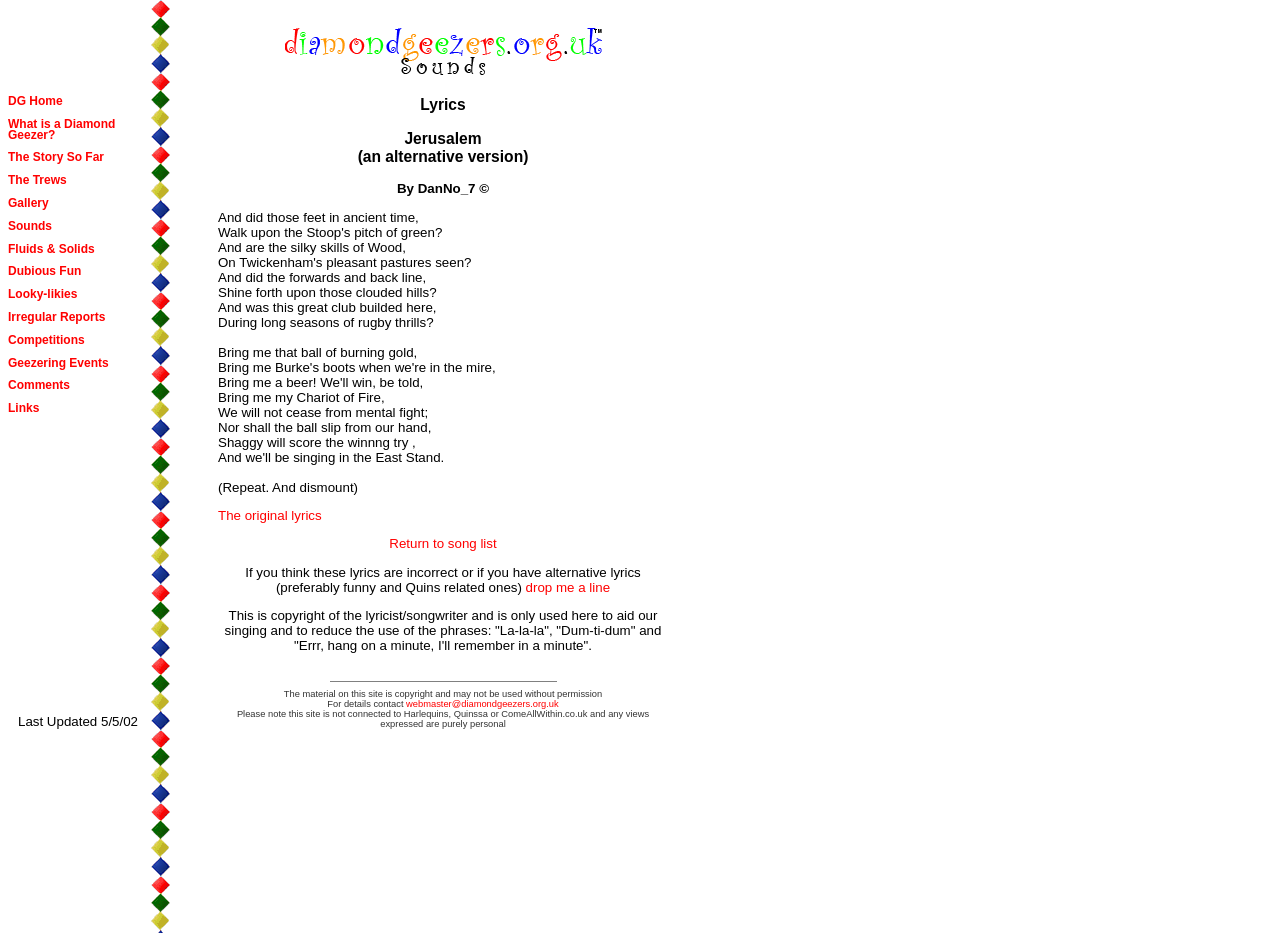What is the name of the song being displayed?
Please answer the question with a single word or phrase, referencing the image.

Jerusalem